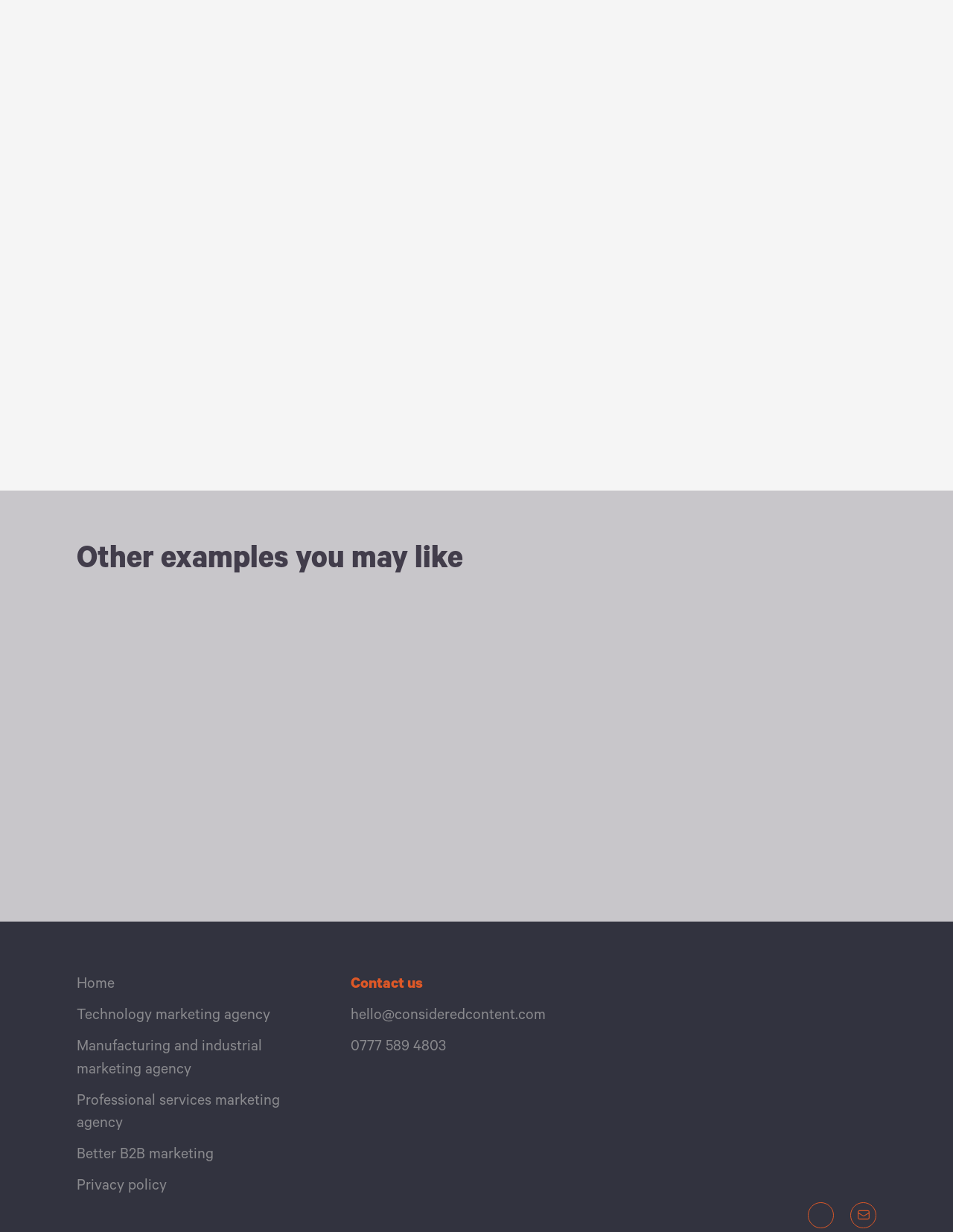Please locate the clickable area by providing the bounding box coordinates to follow this instruction: "Contact us".

[0.368, 0.789, 0.444, 0.805]